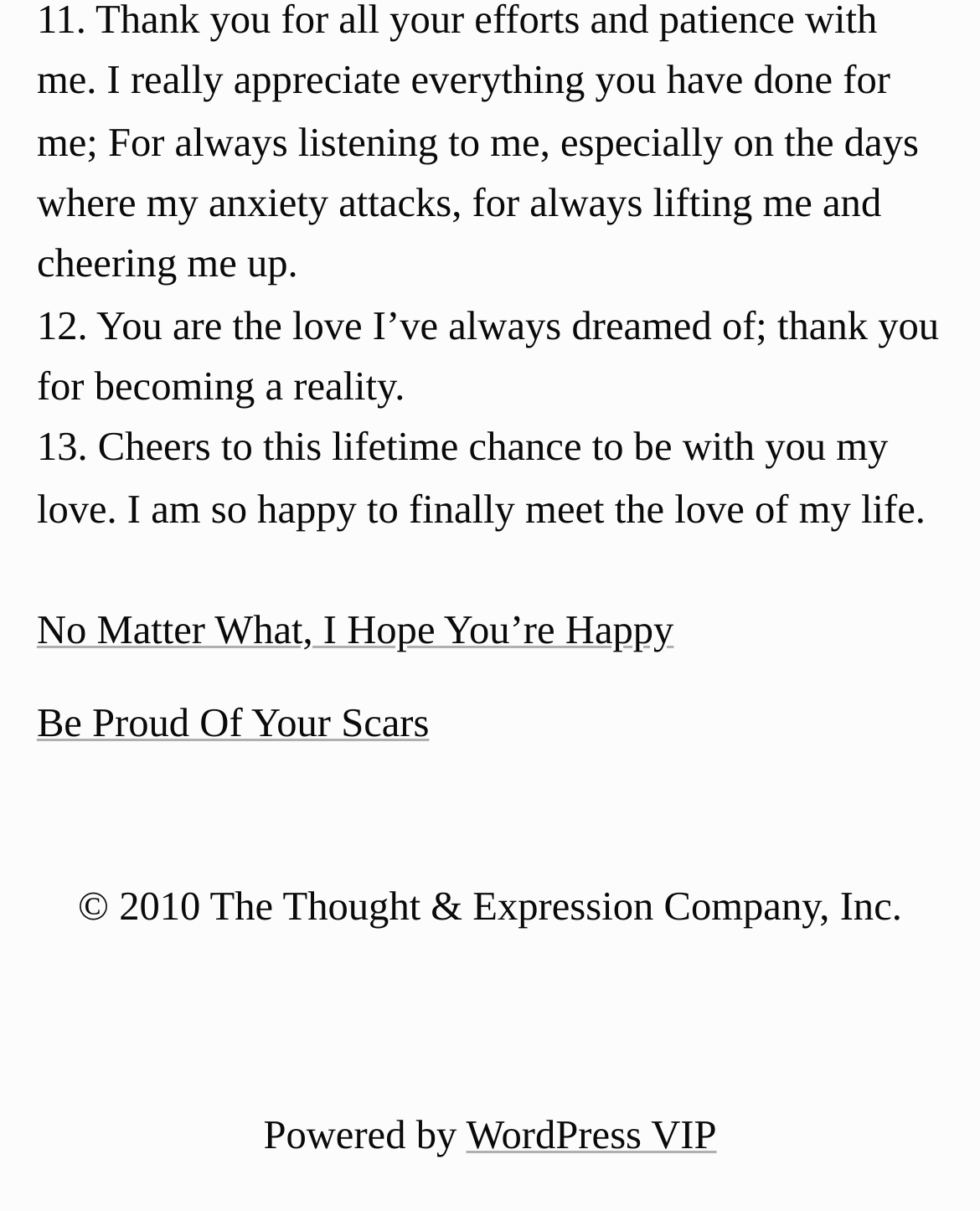Using the details in the image, give a detailed response to the question below:
How many navigation links are there?

There are two navigation links, 'No Matter What, I Hope You’re Happy' and 'Be Proud Of Your Scars', which are located under the 'Post navigation' heading.